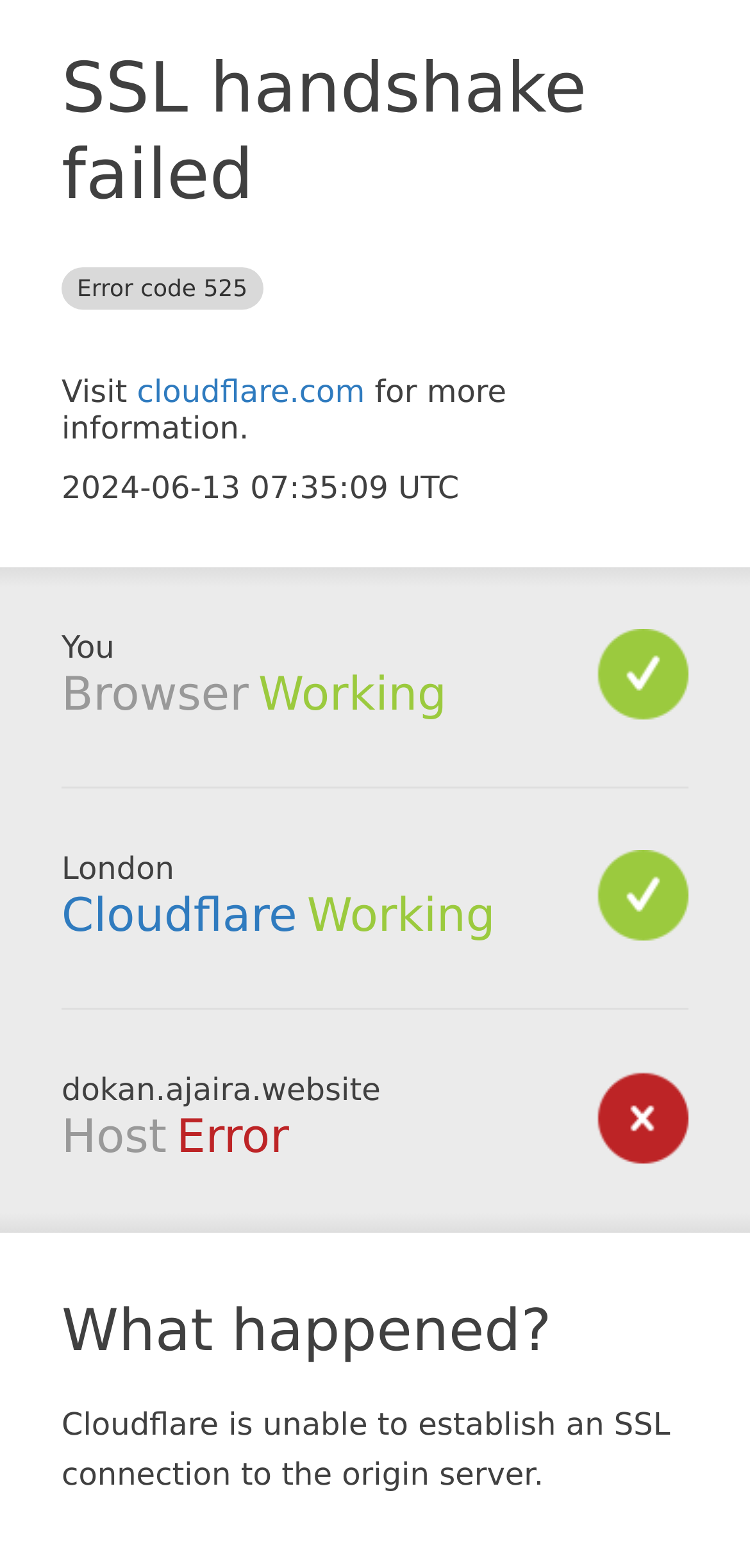Using the information in the image, could you please answer the following question in detail:
What is the reason for the error?

The reason for the error is explained in the paragraph under the heading 'What happened?' as 'Cloudflare is unable to establish an SSL connection to the origin server.', which suggests that there is an issue with the SSL connection.